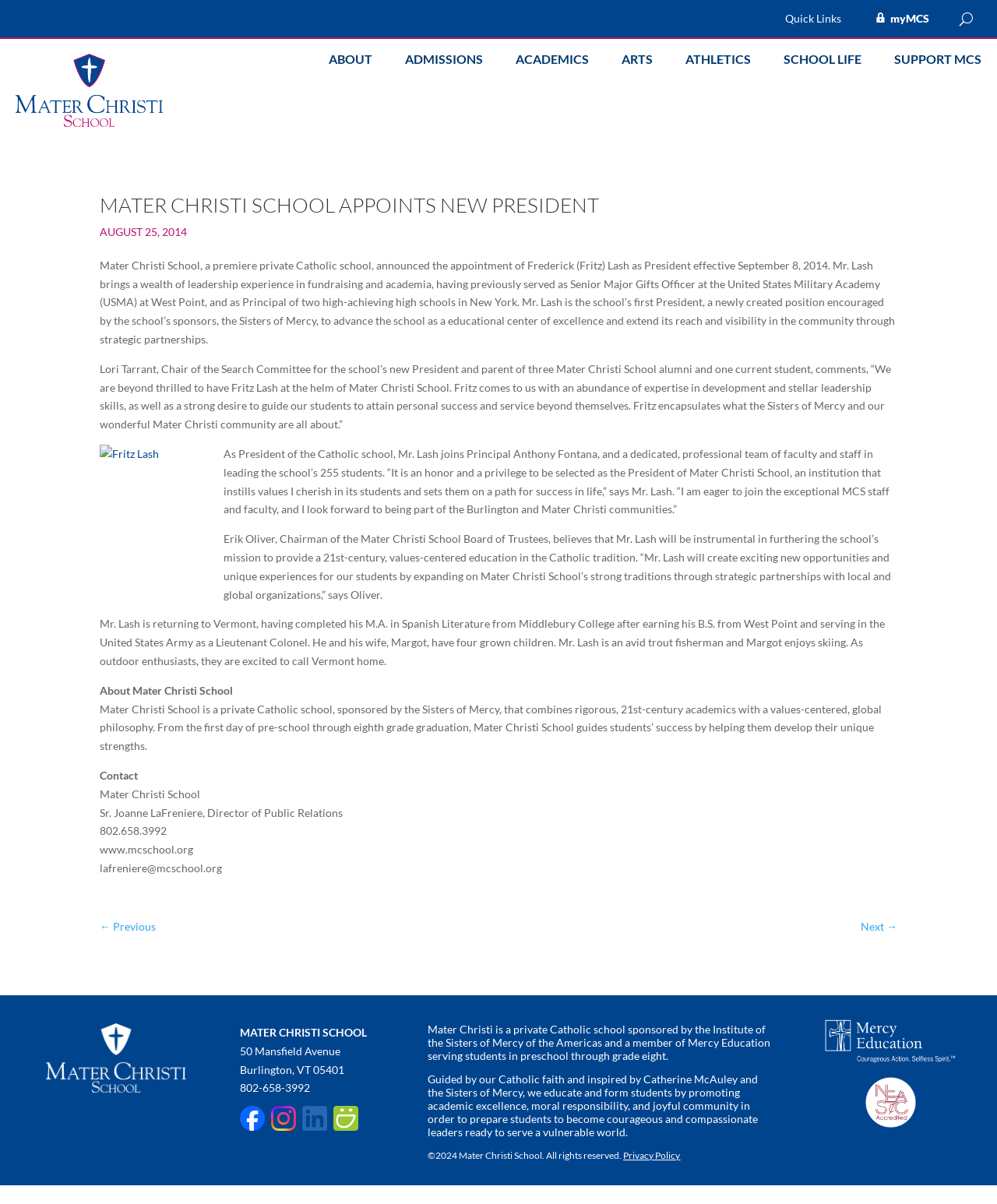Please determine the bounding box coordinates of the section I need to click to accomplish this instruction: "Follow on social media".

[0.241, 0.919, 0.266, 0.939]